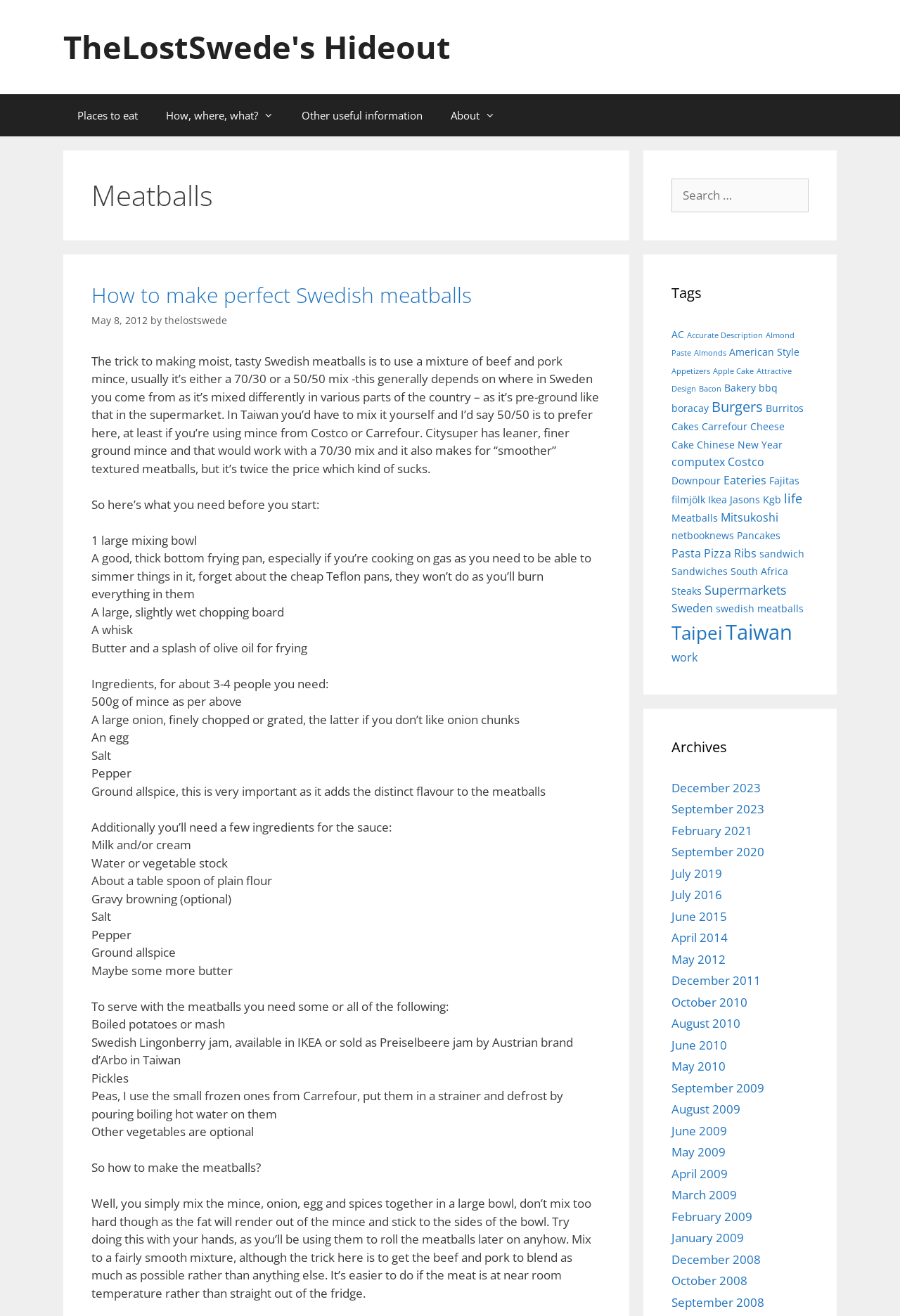Pinpoint the bounding box coordinates of the clickable element needed to complete the instruction: "Click on 'About'". The coordinates should be provided as four float numbers between 0 and 1: [left, top, right, bottom].

[0.485, 0.072, 0.566, 0.104]